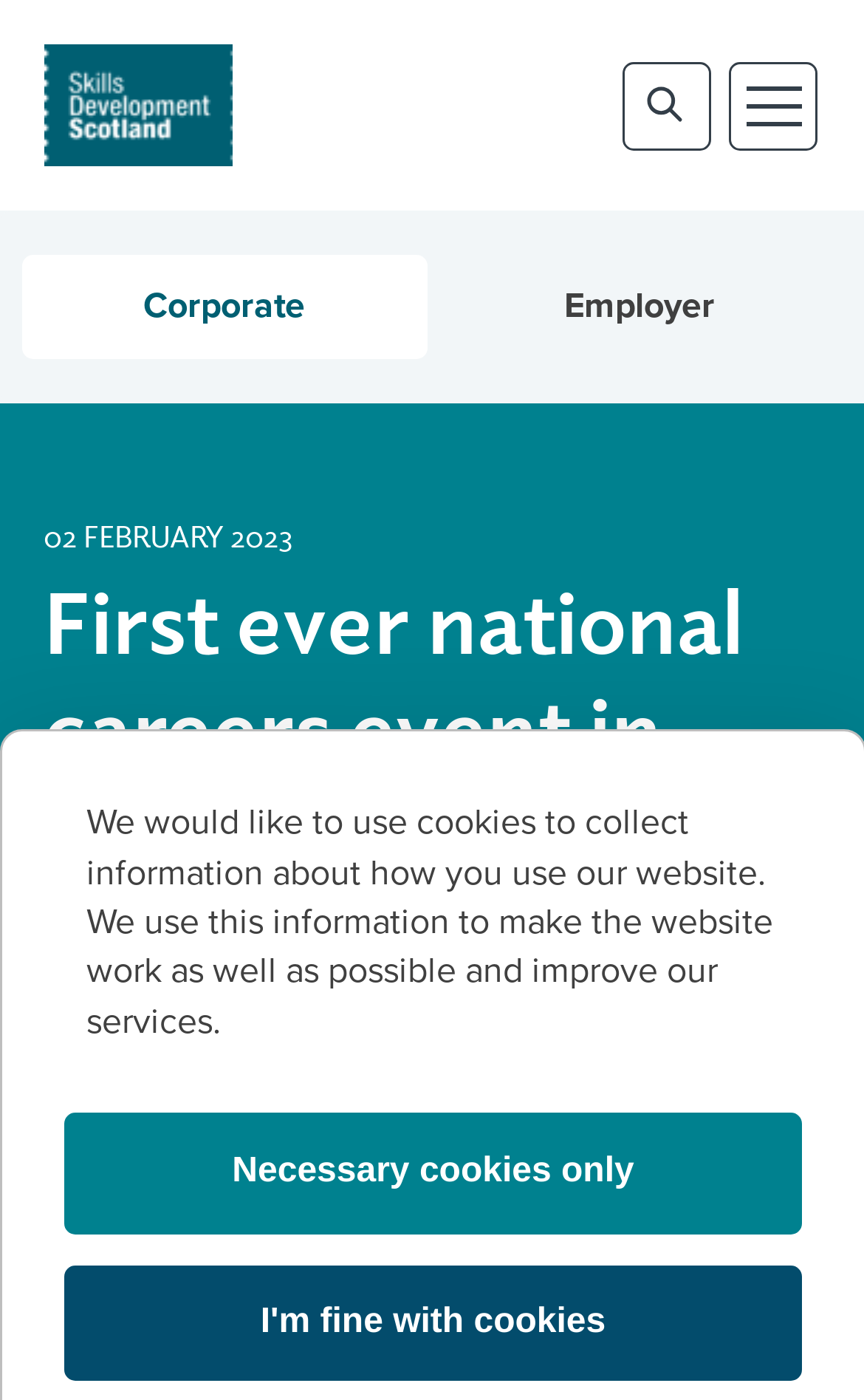Find the headline of the webpage and generate its text content.

First ever national careers event in Gaelic for parents and carers